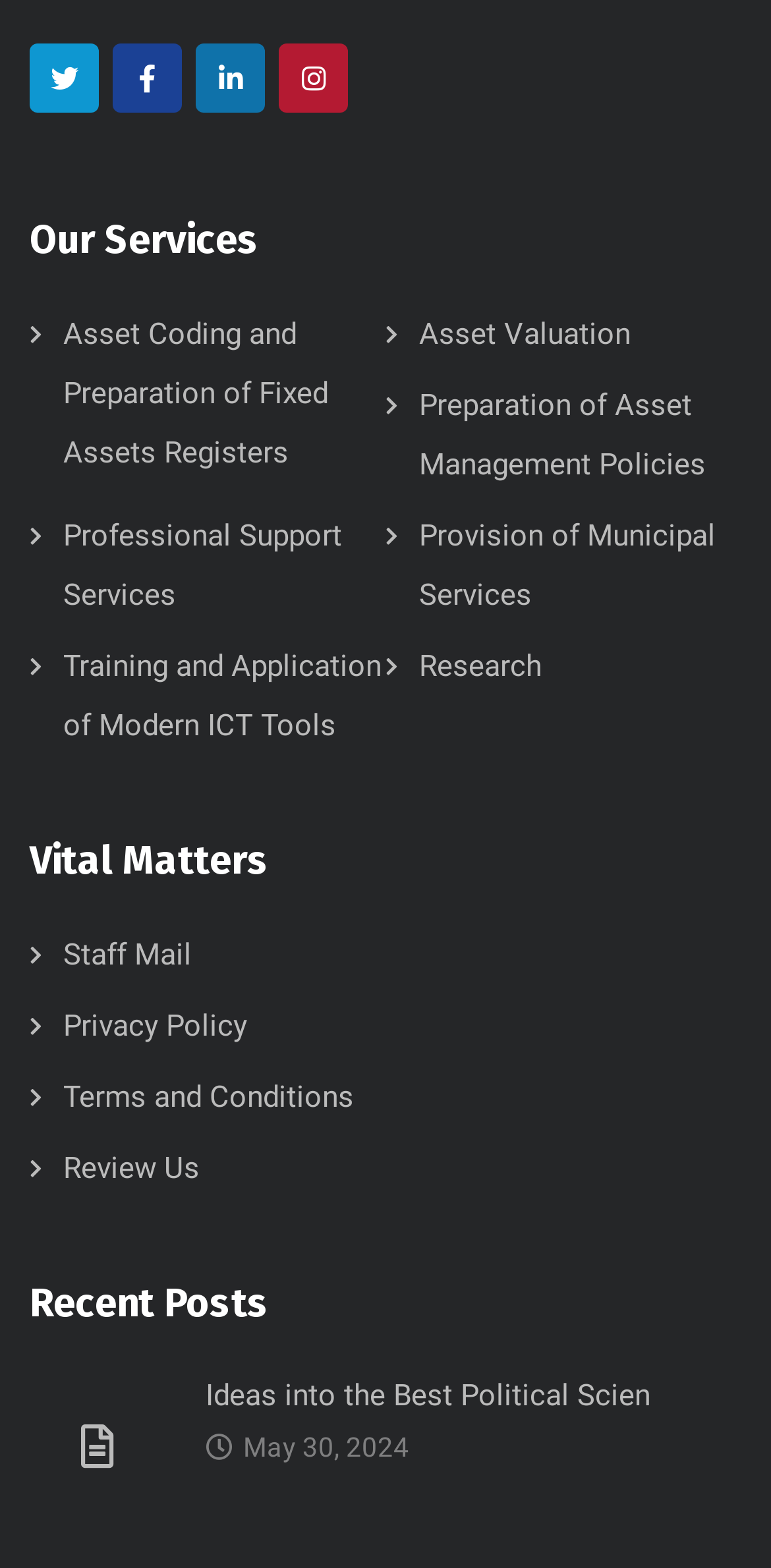Pinpoint the bounding box coordinates of the area that should be clicked to complete the following instruction: "Read the paper". The coordinates must be given as four float numbers between 0 and 1, i.e., [left, top, right, bottom].

None